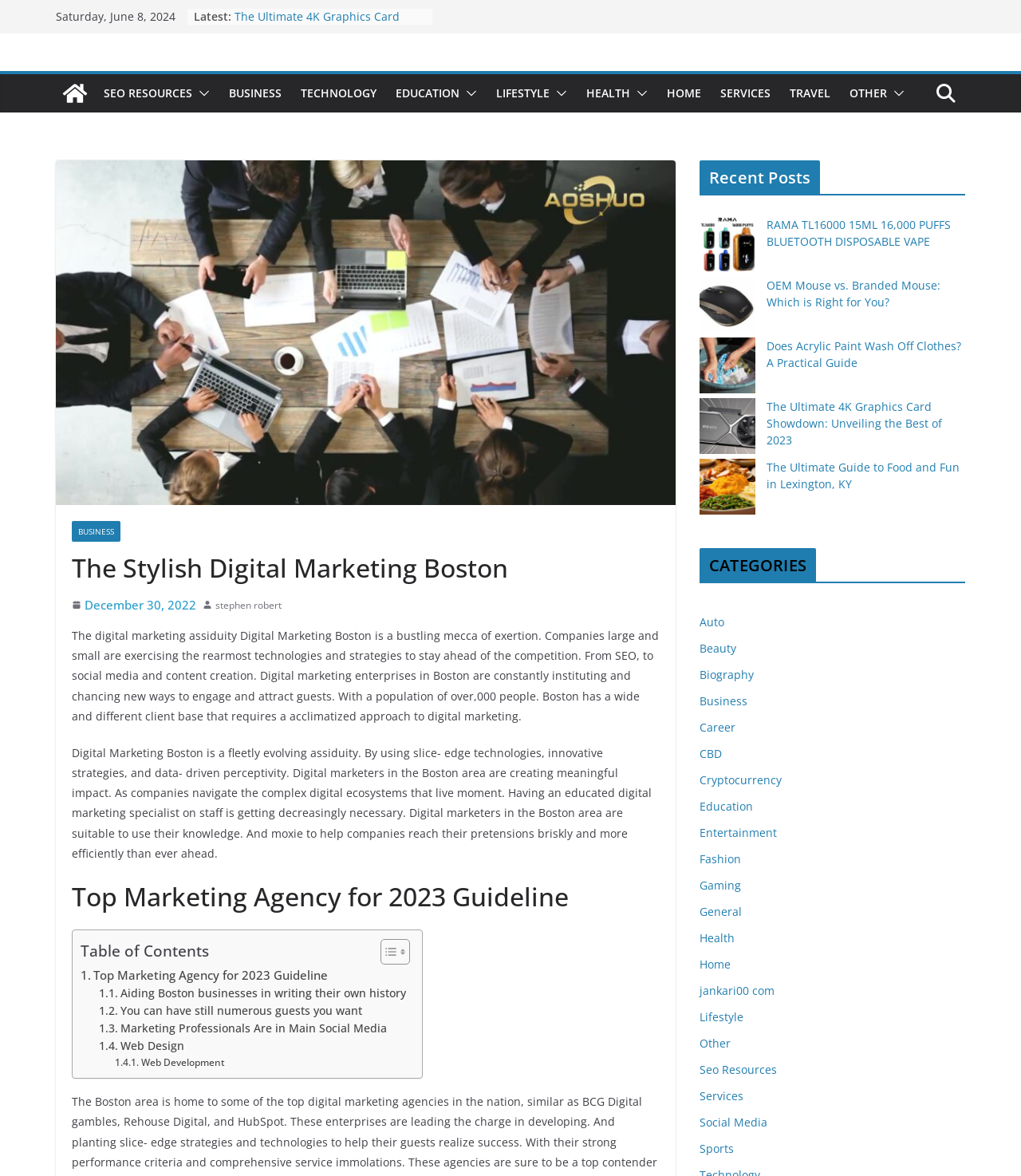Show the bounding box coordinates for the HTML element described as: "Other".

[0.685, 0.881, 0.716, 0.894]